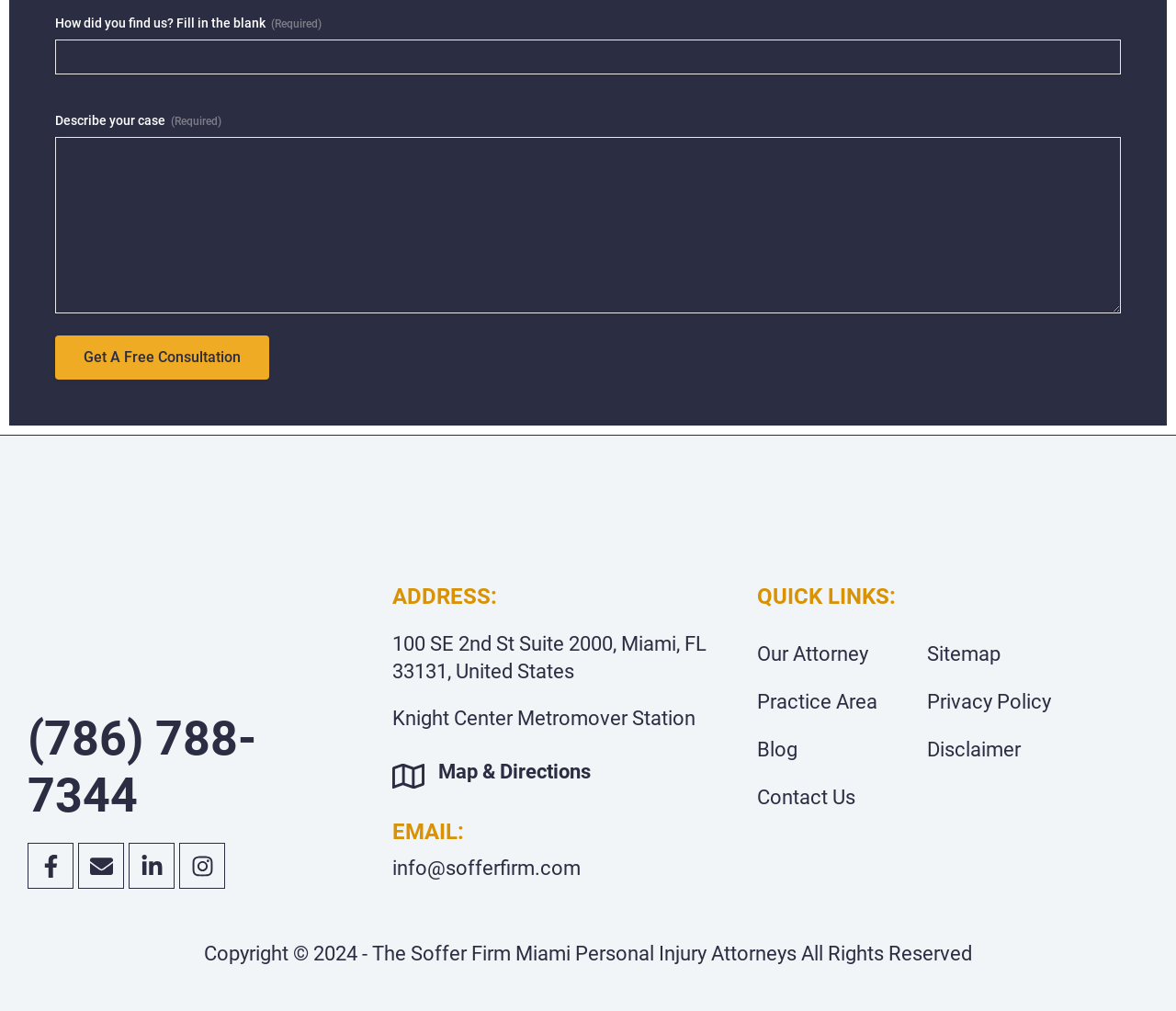Answer the question below using just one word or a short phrase: 
What is the name of the law firm?

The Soffer Firm